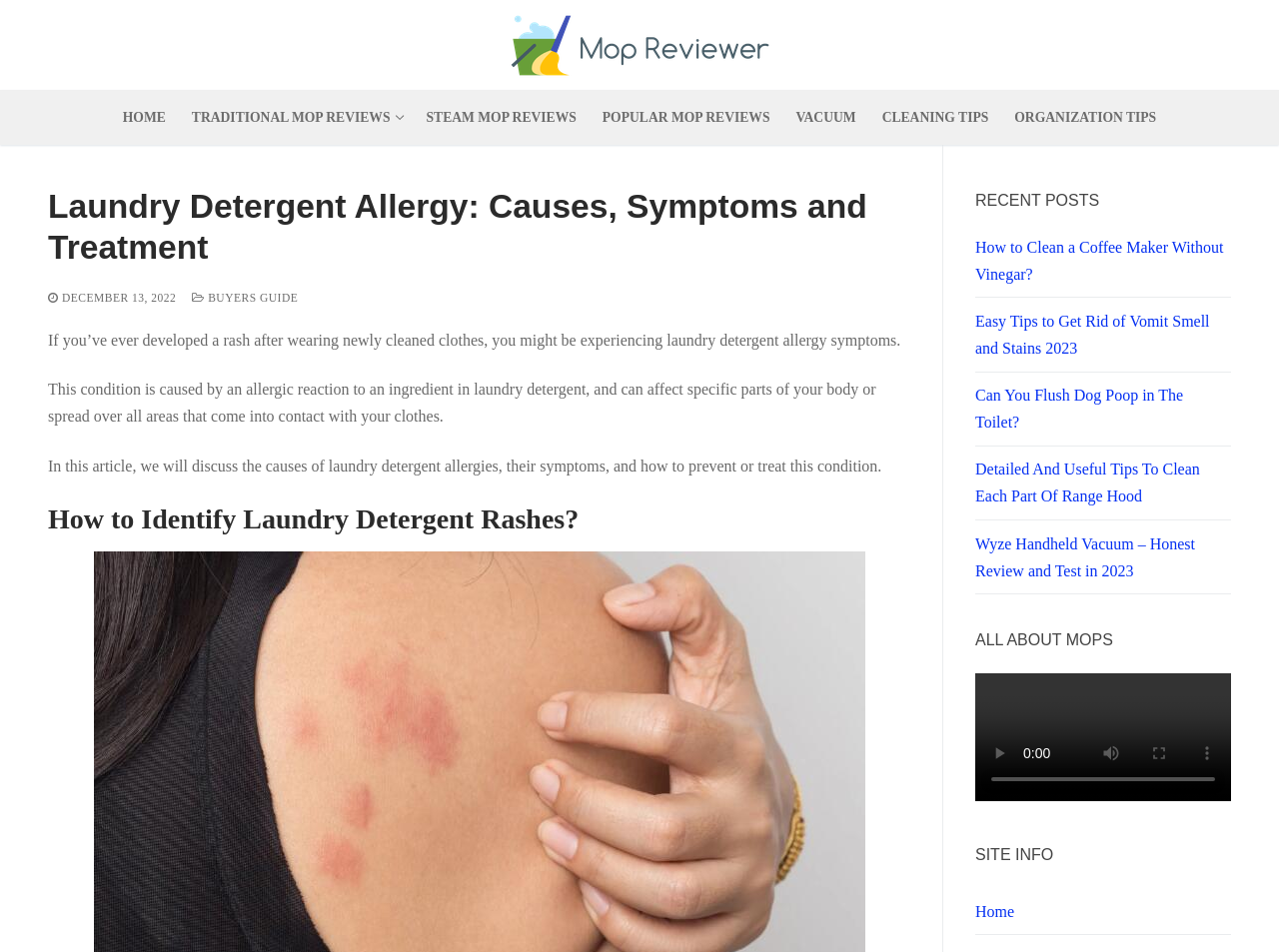What is the function of the buttons in the bottom right corner?
Can you provide an in-depth and detailed response to the question?

I inferred the function of the buttons in the bottom right corner by examining their descriptions, such as 'play', 'mute', and 'enter full screen', which suggest that they are media controls for a video or audio player.